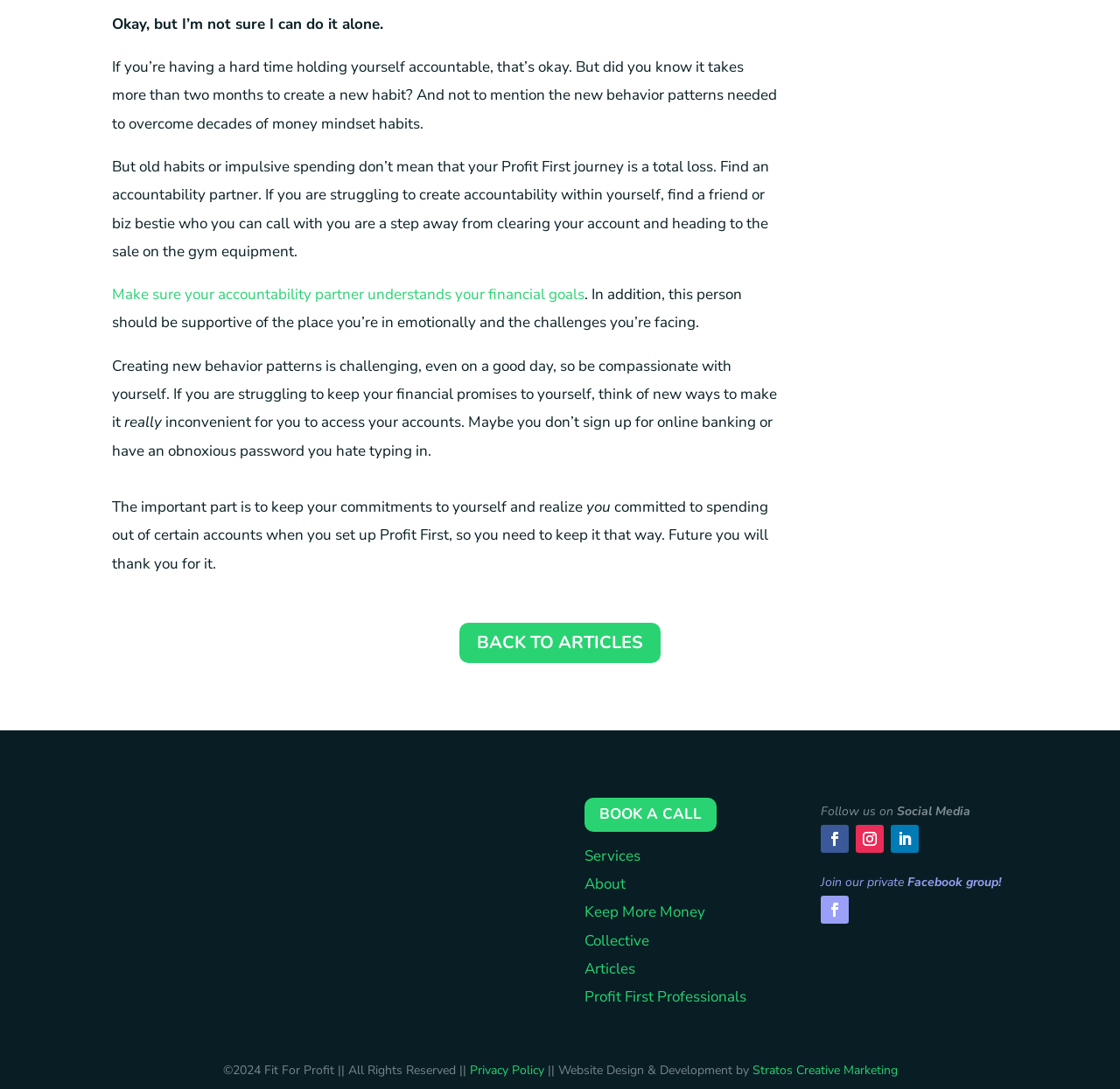Highlight the bounding box coordinates of the region I should click on to meet the following instruction: "Follow on Facebook".

[0.733, 0.758, 0.758, 0.783]